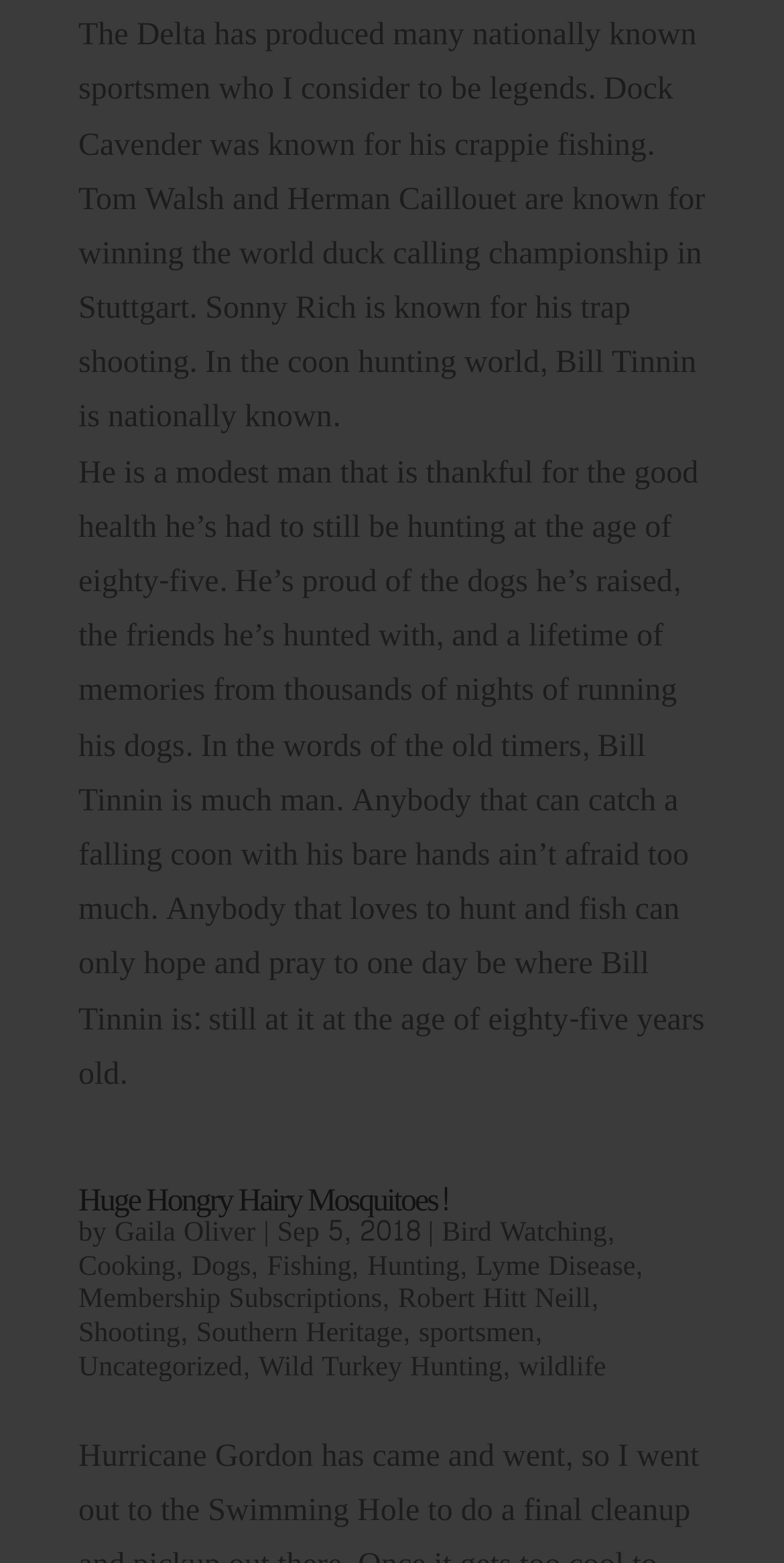Determine the bounding box coordinates of the target area to click to execute the following instruction: "Read the article by Gaila Oliver."

[0.146, 0.772, 0.326, 0.804]